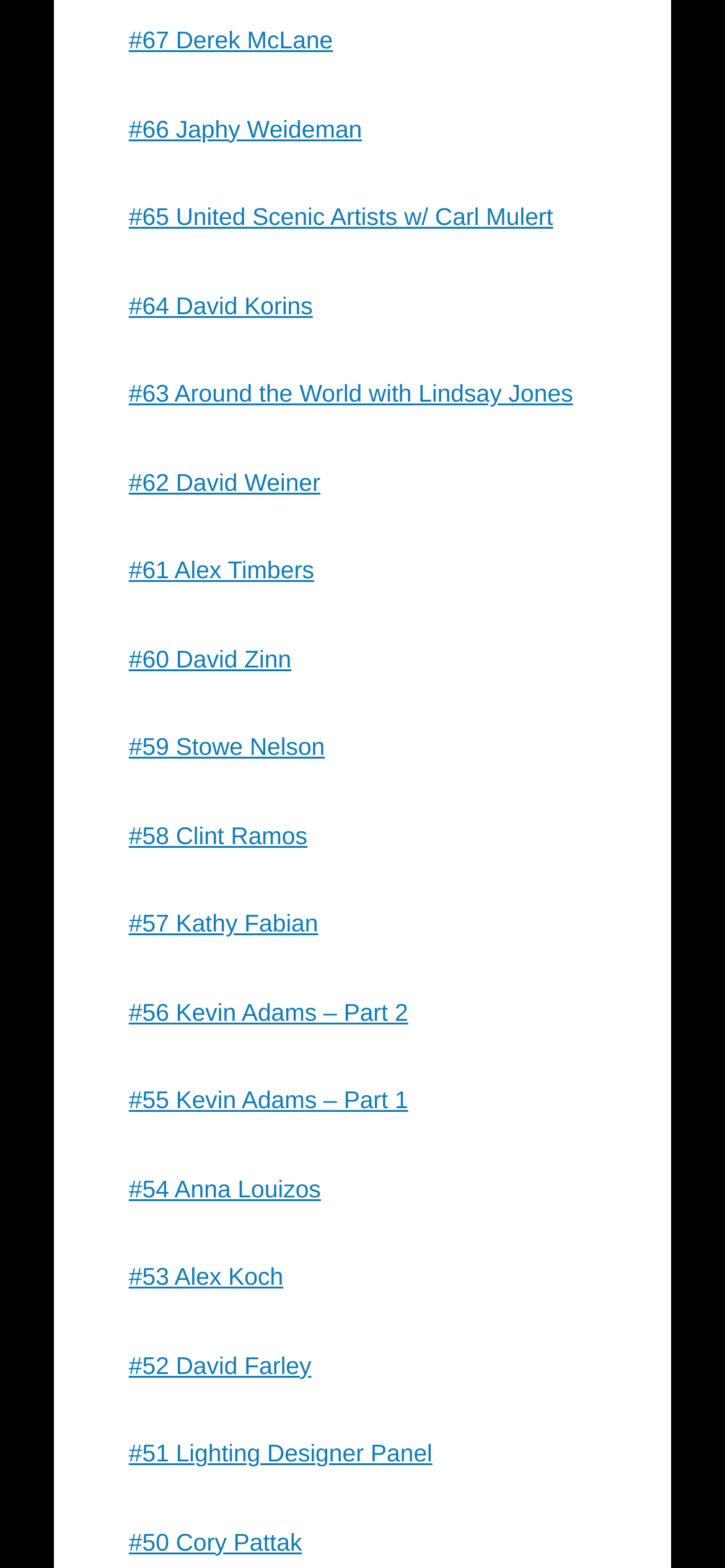Find and indicate the bounding box coordinates of the region you should select to follow the given instruction: "Check out the interview with David Korins".

[0.178, 0.186, 0.431, 0.204]